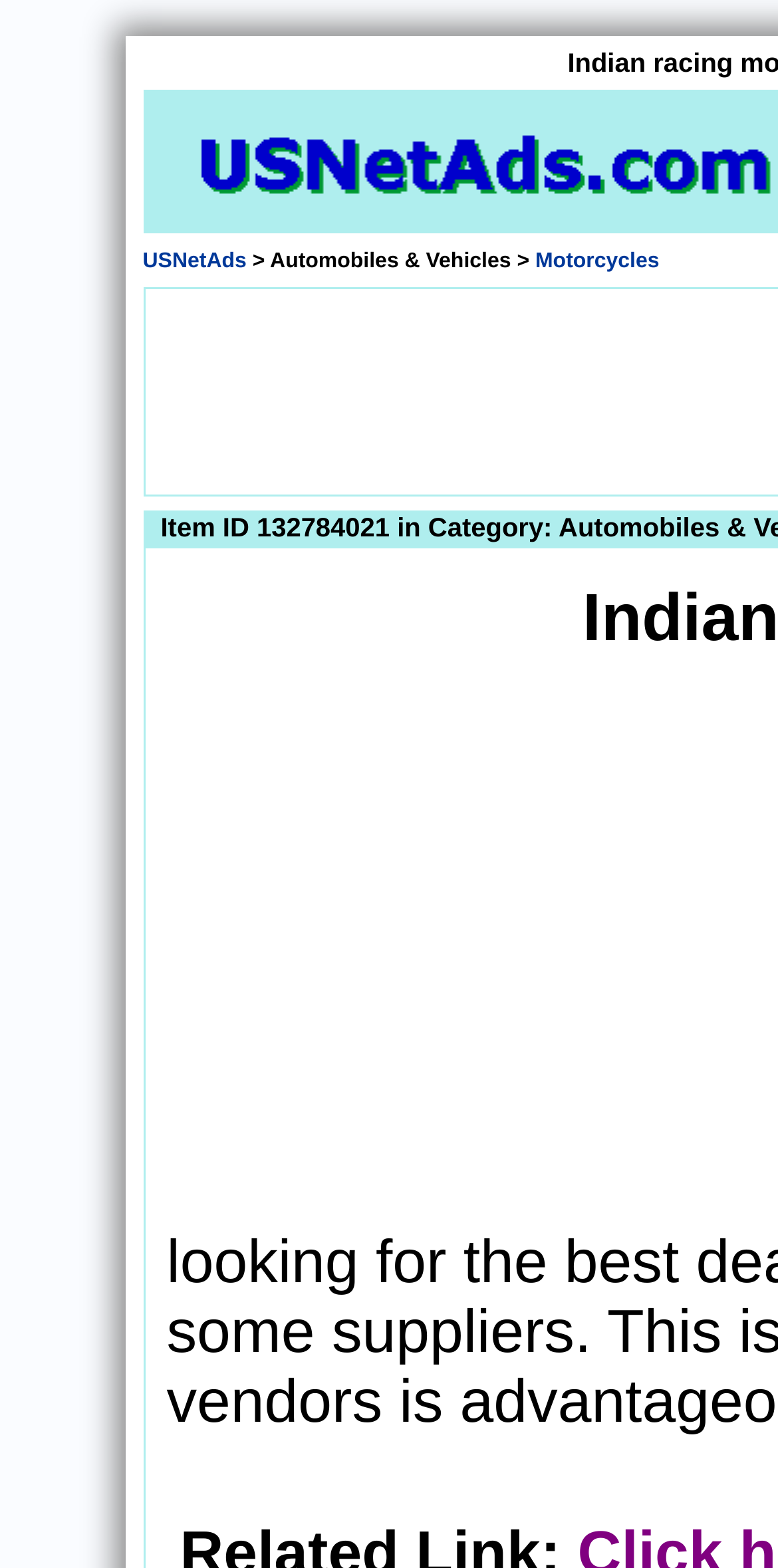Provide the bounding box coordinates of the HTML element described by the text: "aria-label="Advertisement" name="aswift_1" title="Advertisement"".

[0.214, 0.444, 0.983, 0.762]